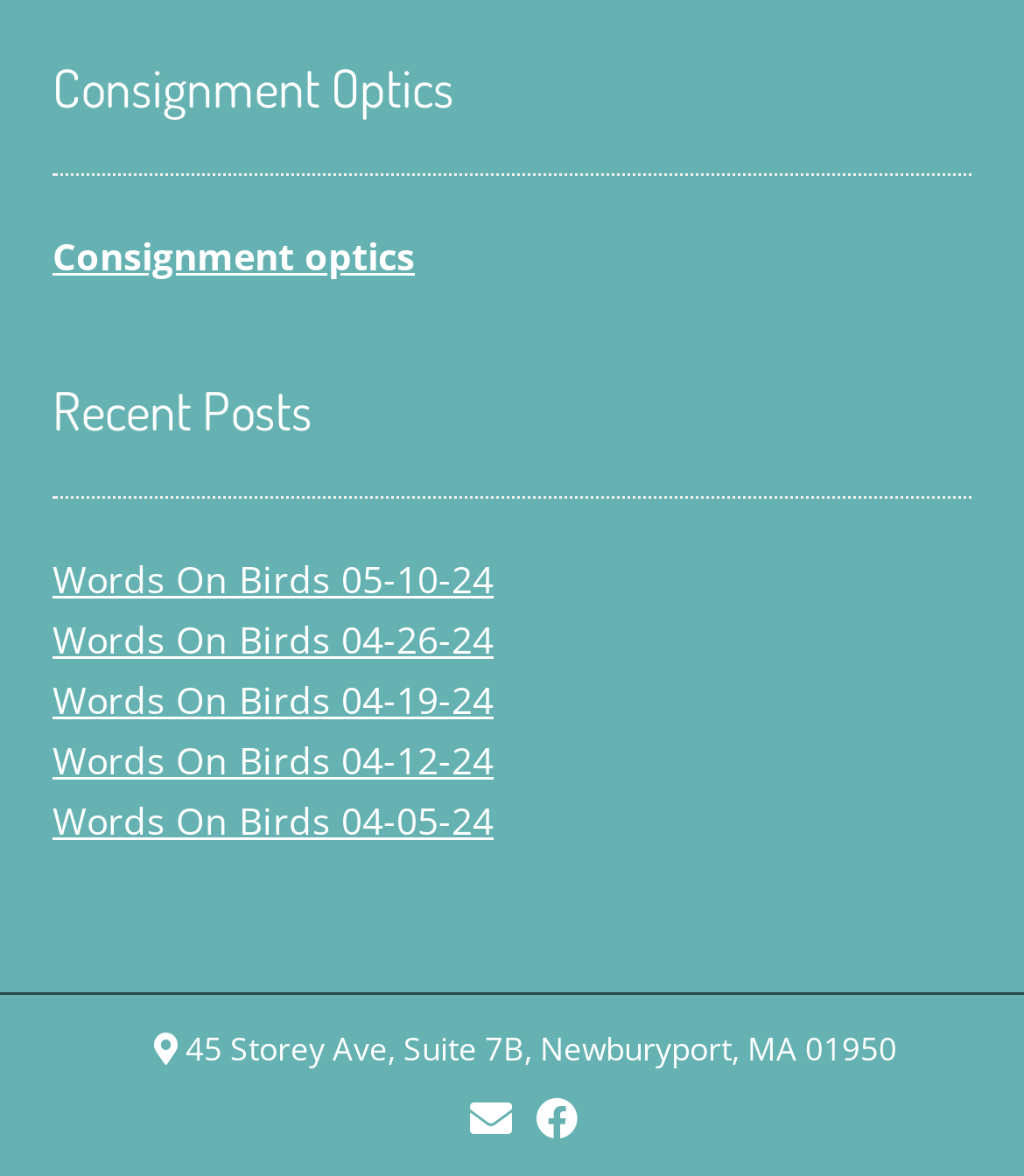Please identify the bounding box coordinates of the clickable region that I should interact with to perform the following instruction: "Click on the Twitter icon". The coordinates should be expressed as four float numbers between 0 and 1, i.e., [left, top, right, bottom].

[0.523, 0.924, 0.564, 0.977]